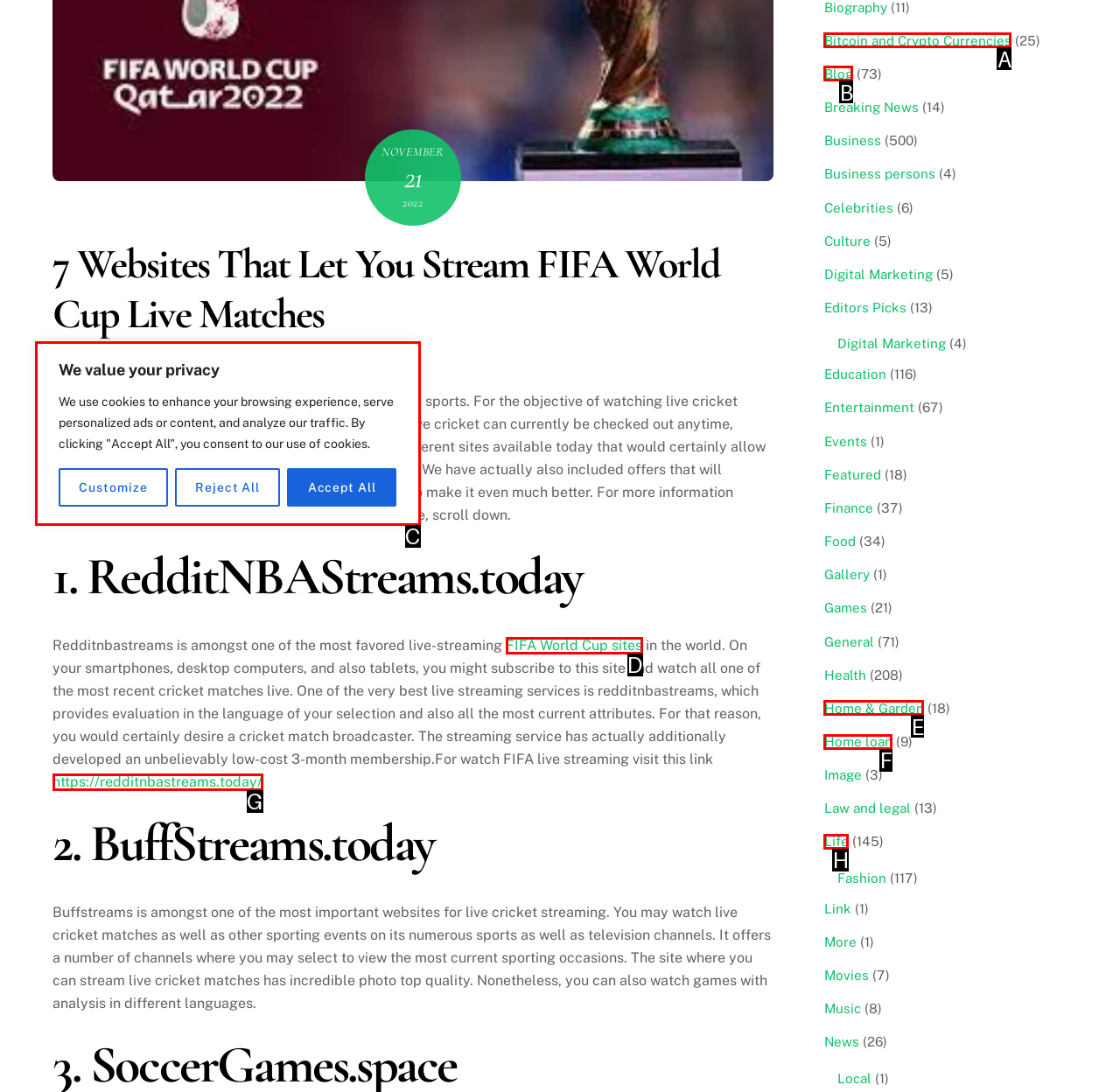Identify the letter of the option that best matches the following description: alt="ASE (Automotive Service Excellence)". Respond with the letter directly.

None